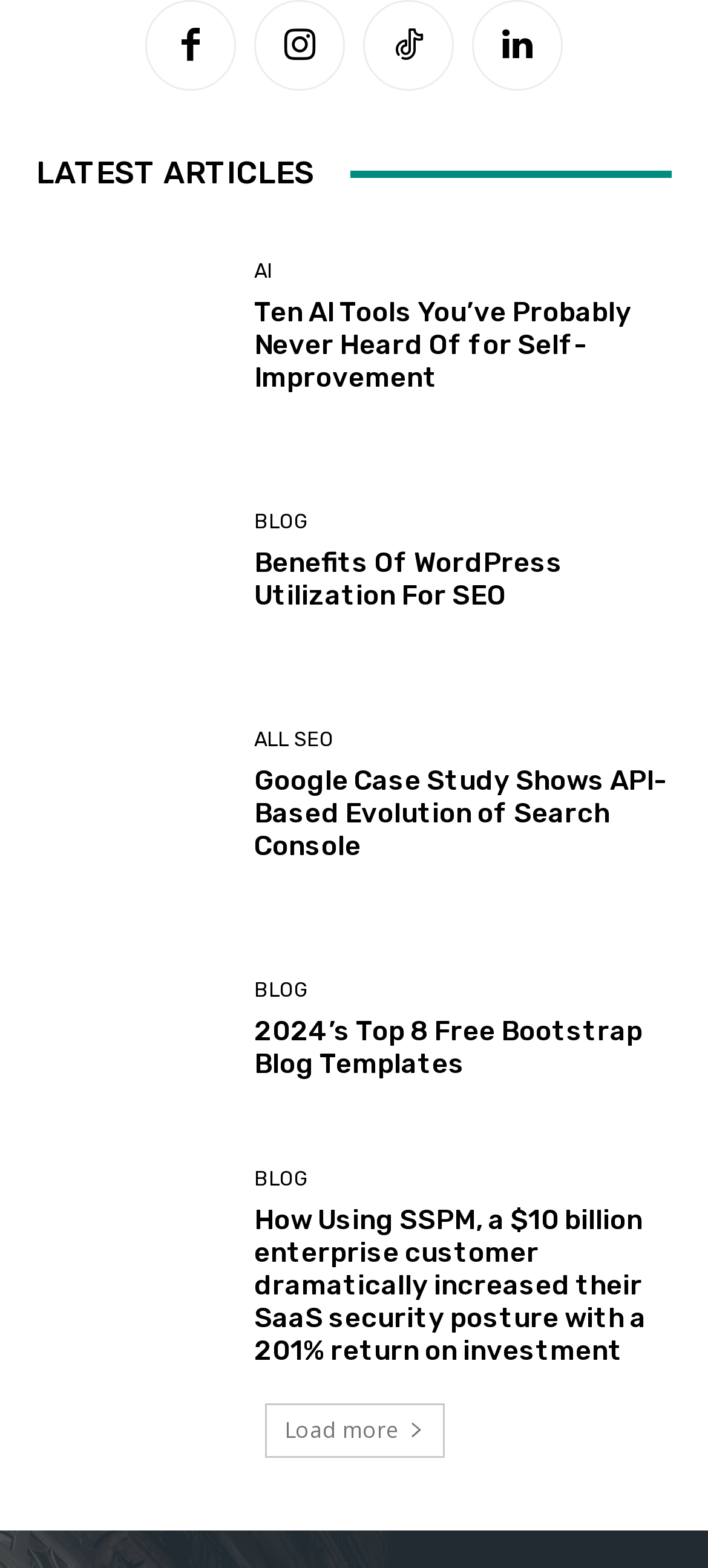Consider the image and give a detailed and elaborate answer to the question: 
Is there a 'Load more' button on the webpage?

I searched the webpage for a 'Load more' button and found it at the bottom of the article list, which suggests that there are more articles to load.